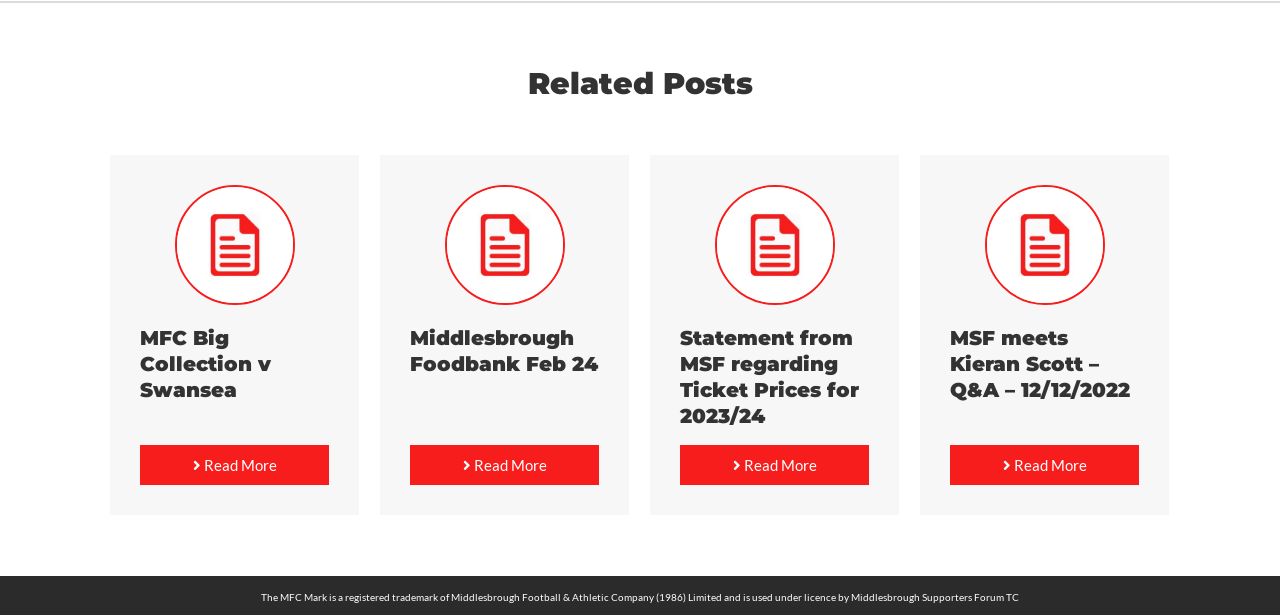Locate the bounding box coordinates of the element's region that should be clicked to carry out the following instruction: "Check out the latest content". The coordinates need to be four float numbers between 0 and 1, i.e., [left, top, right, bottom].

None